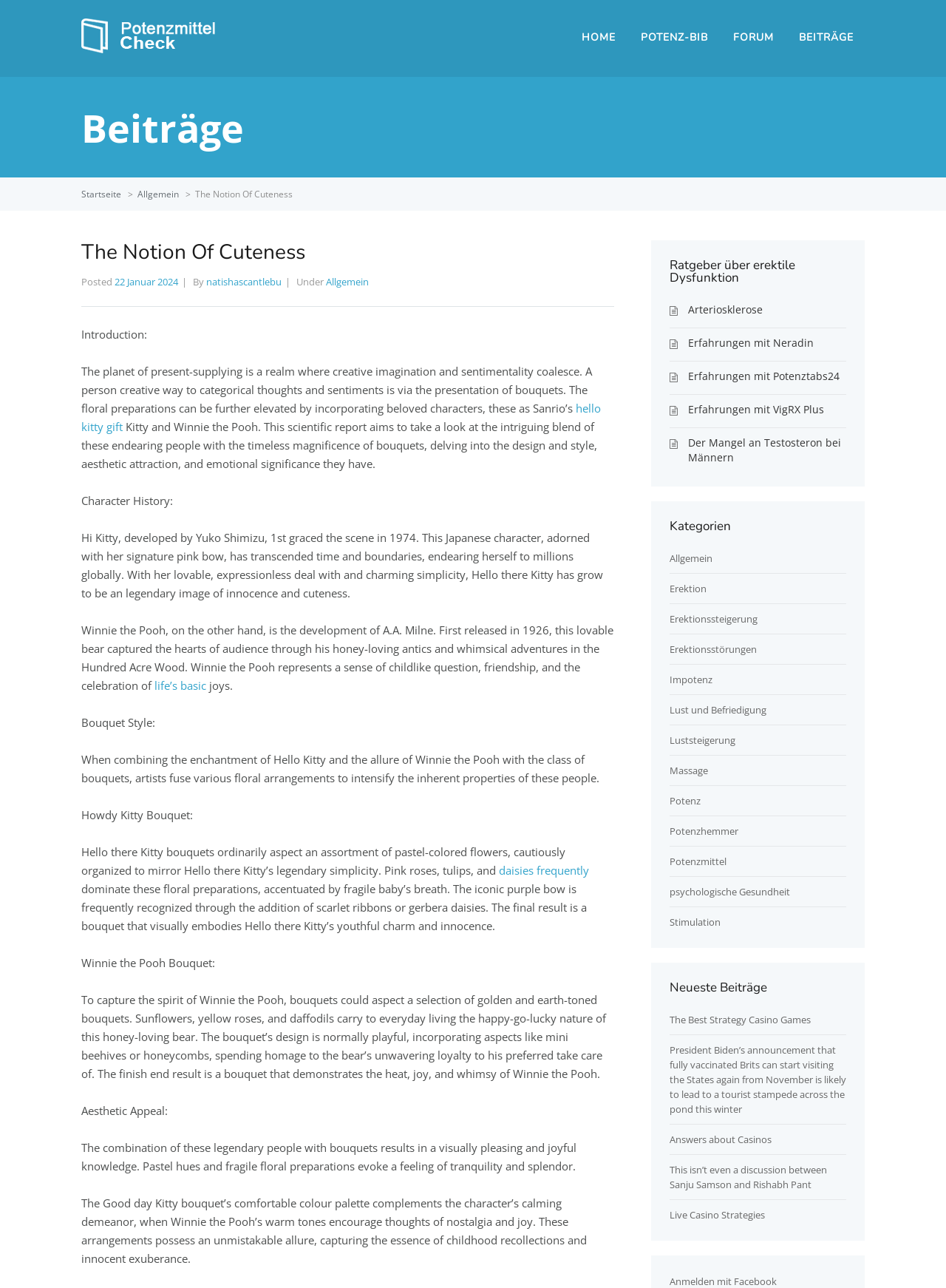Please identify the bounding box coordinates of where to click in order to follow the instruction: "Click on the 'HOME' link".

[0.603, 0.02, 0.662, 0.038]